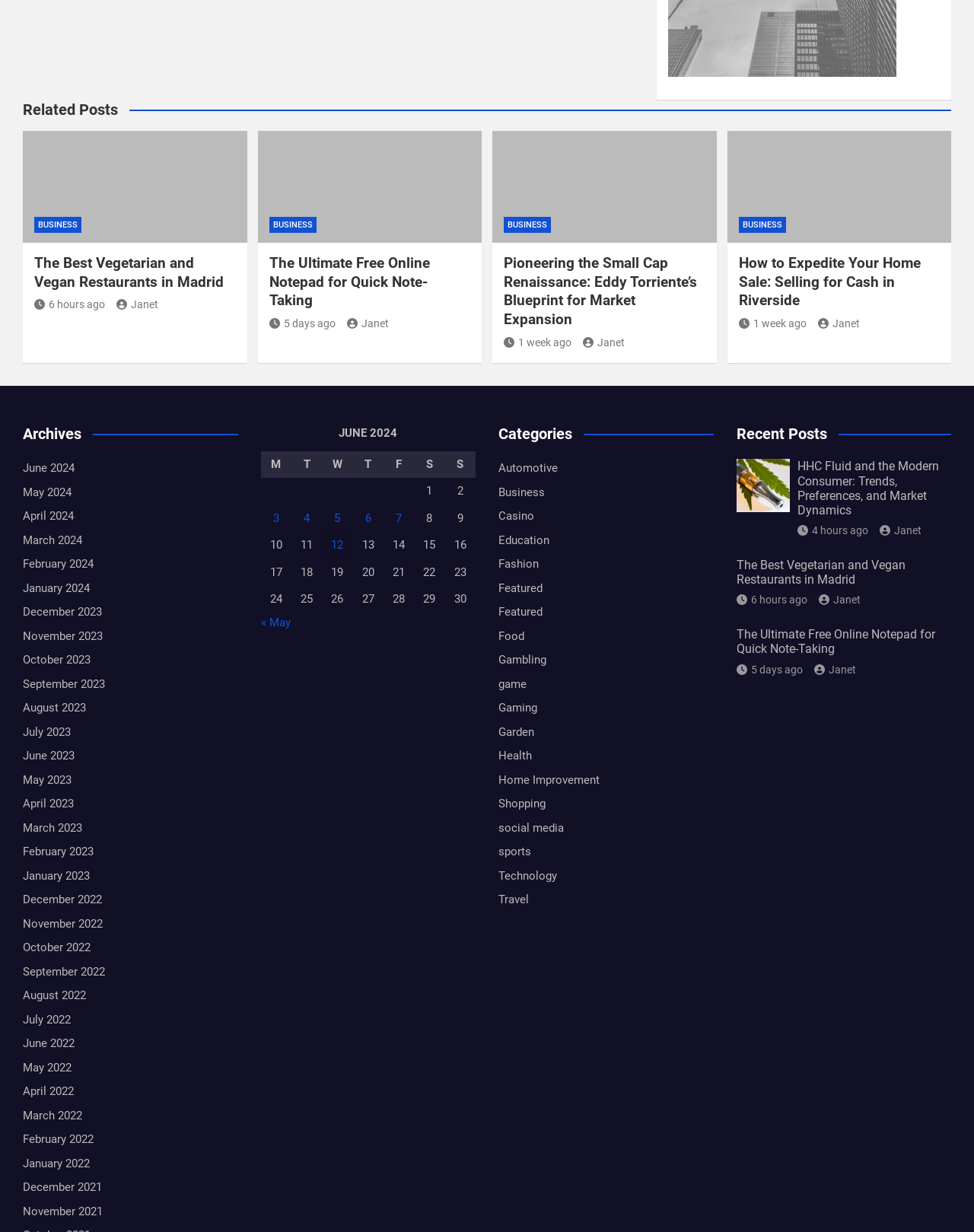Please provide the bounding box coordinates for the element that needs to be clicked to perform the instruction: "View 'Related Posts'". The coordinates must consist of four float numbers between 0 and 1, formatted as [left, top, right, bottom].

[0.023, 0.081, 0.977, 0.097]